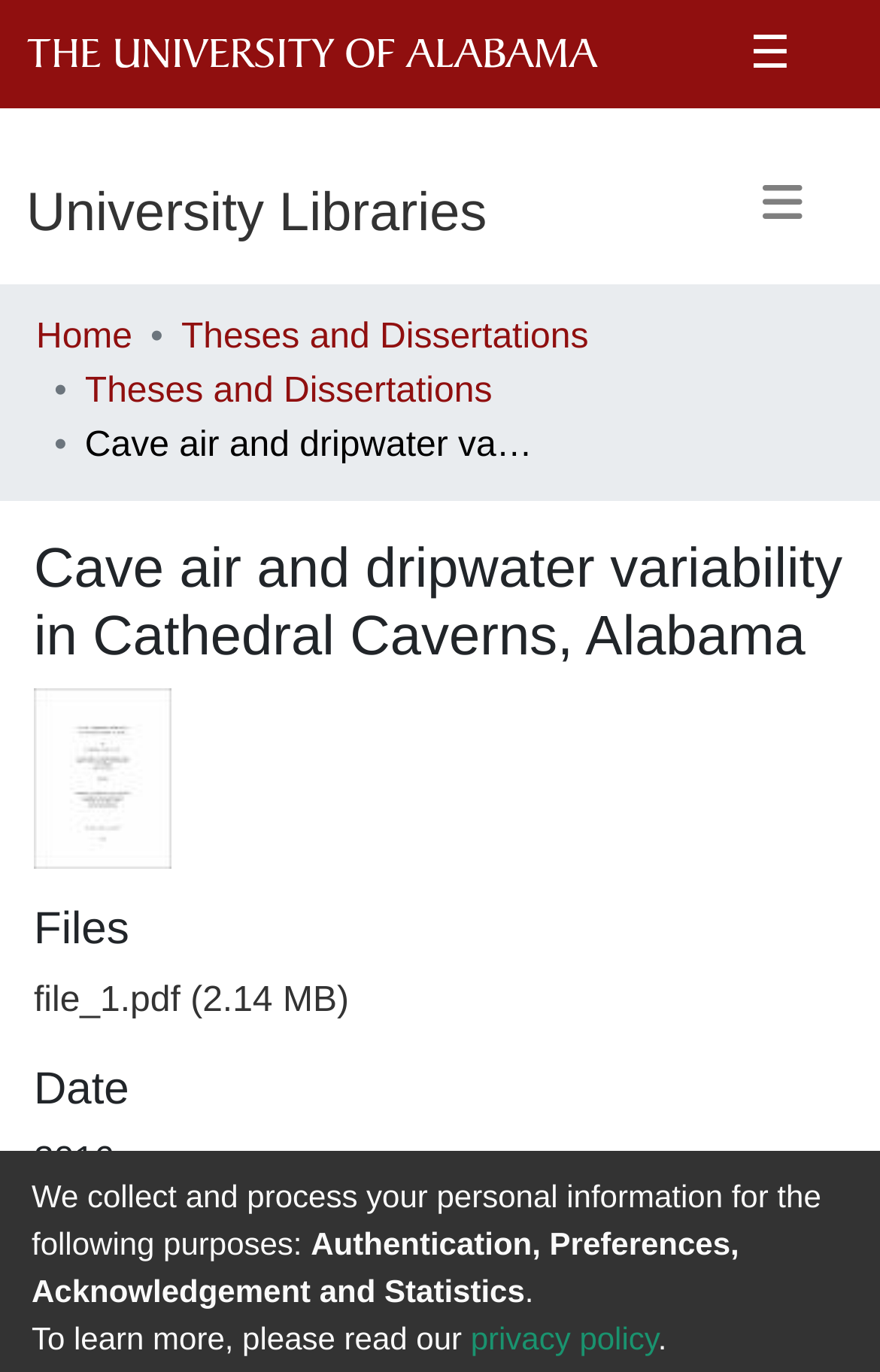Find the bounding box coordinates for the area you need to click to carry out the instruction: "Visit The University of Alabama website". The coordinates should be four float numbers between 0 and 1, indicated as [left, top, right, bottom].

[0.03, 0.0, 0.68, 0.079]